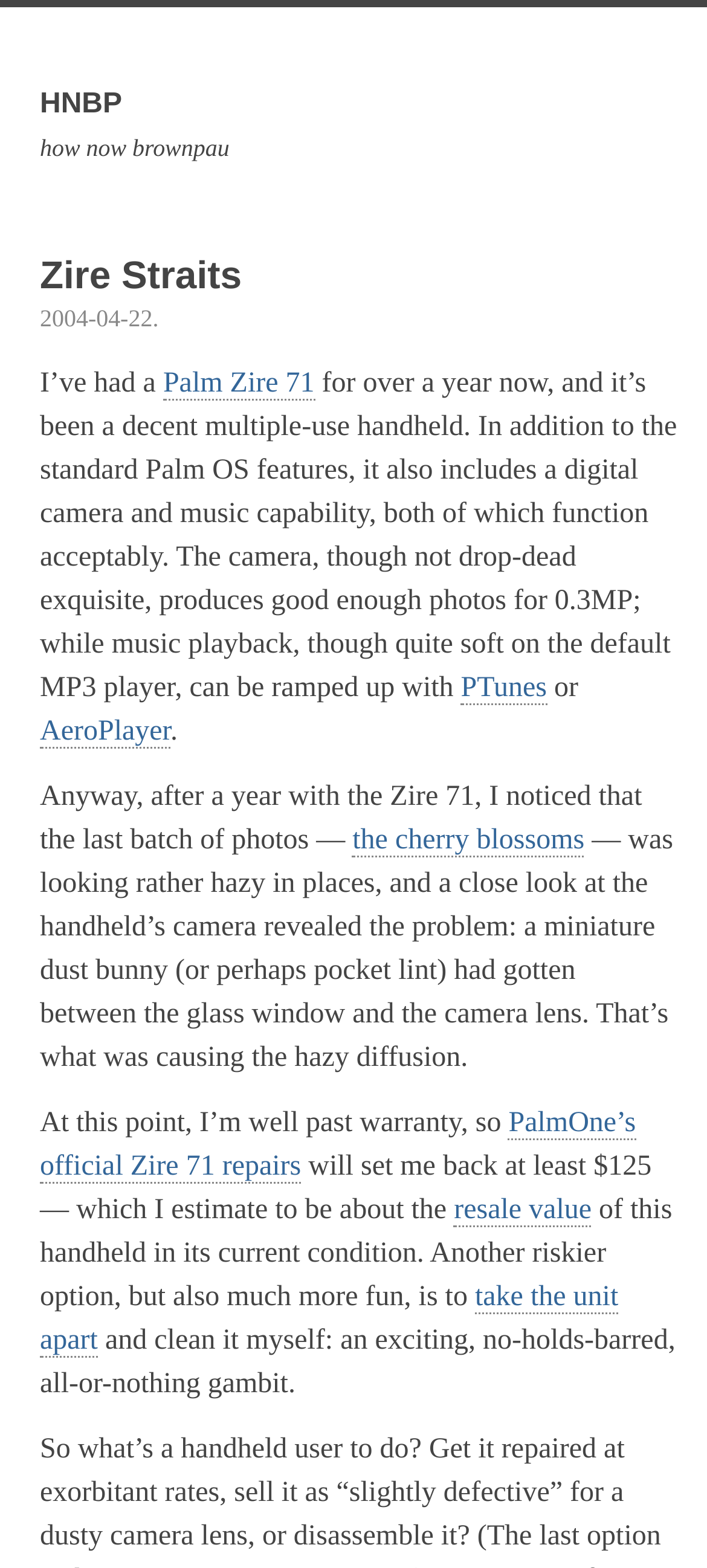Carefully examine the image and provide an in-depth answer to the question: What is the problem with the camera?

I found the answer by reading the text content of the static text elements that describe the problem with the camera. The text mentions that a miniature dust bunny or perhaps pocket lint had gotten between the glass window and the camera lens, causing the hazy diffusion.